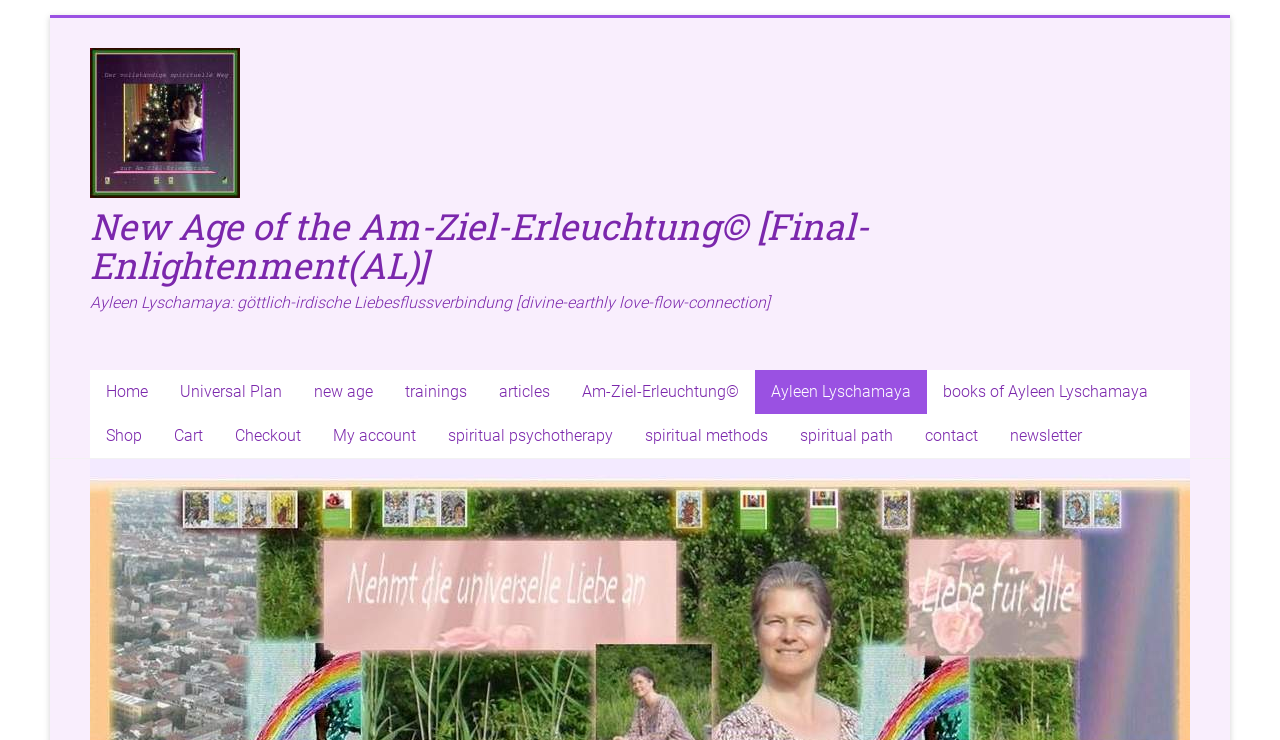Given the description Universal Plan, predict the bounding box coordinates of the UI element. Ensure the coordinates are in the format (top-left x, top-left y, bottom-right x, bottom-right y) and all values are between 0 and 1.

[0.128, 0.5, 0.233, 0.559]